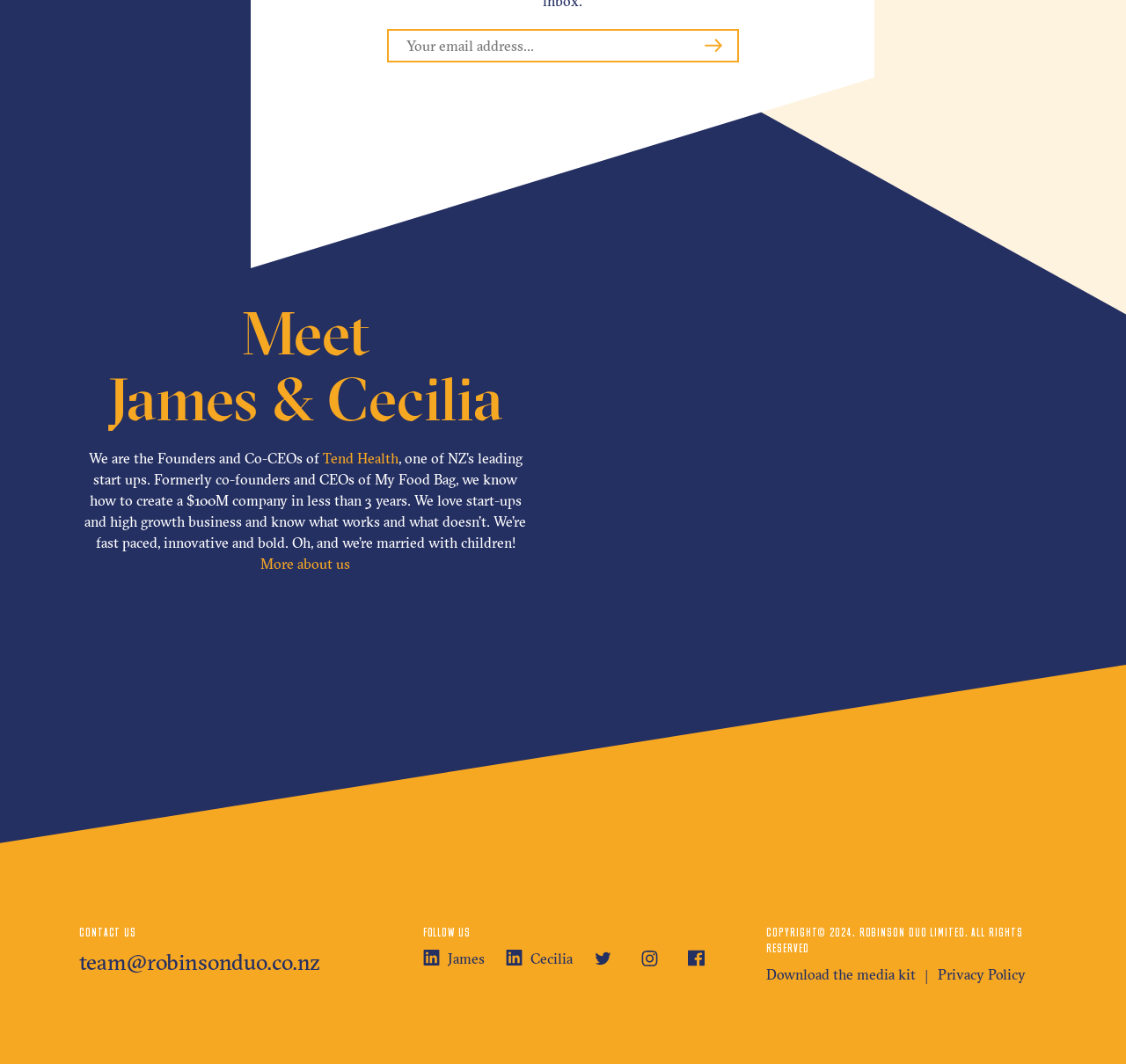What is the email address input field for?
Please interpret the details in the image and answer the question thoroughly.

The email address input field is required, which means it is necessary to fill in this field to proceed with the intended action, likely to contact or subscribe to the Robinson Duo Limited.